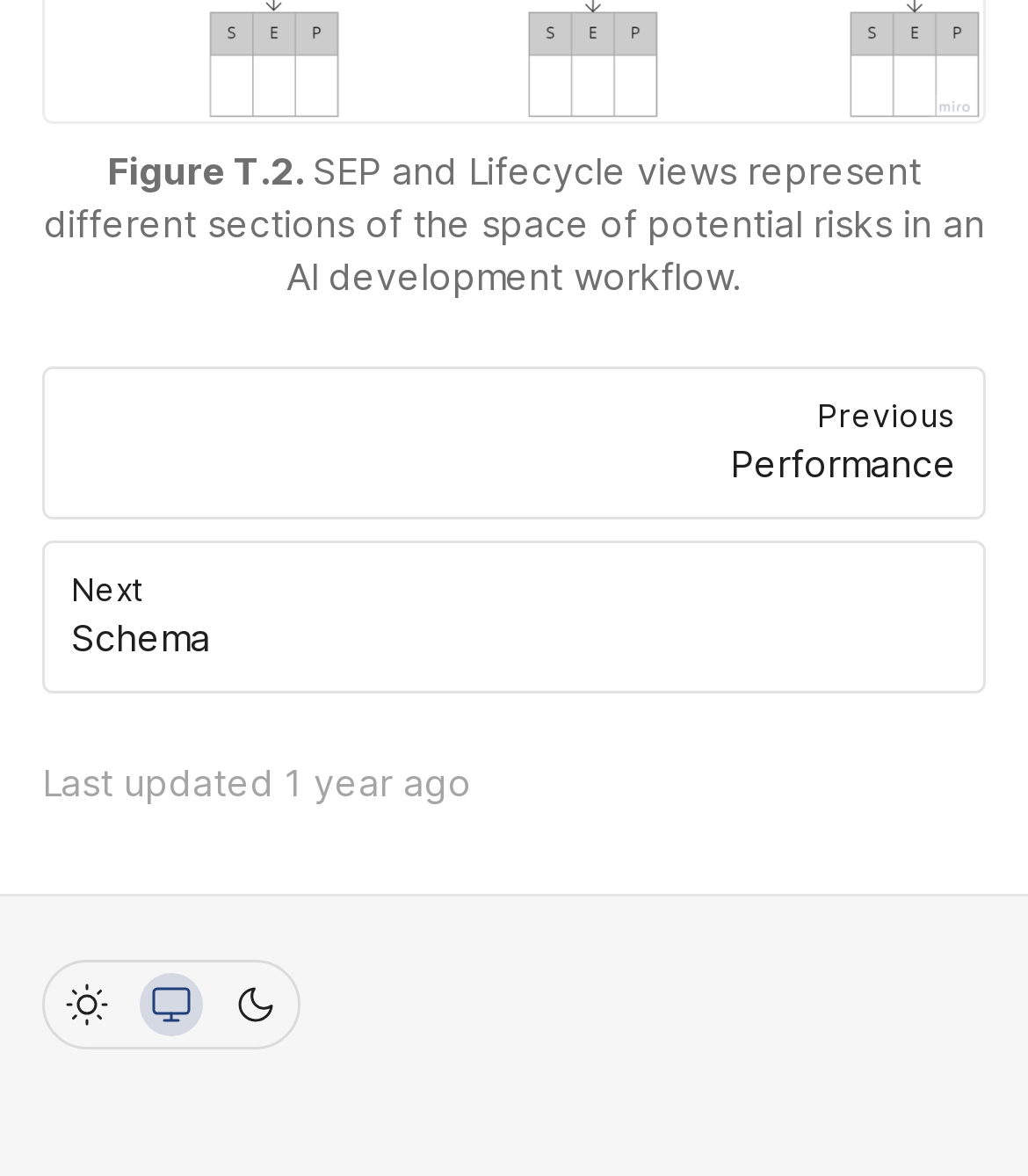What is the navigation option above 'Next Schema'?
Please provide a single word or phrase as the answer based on the screenshot.

Previous Performance